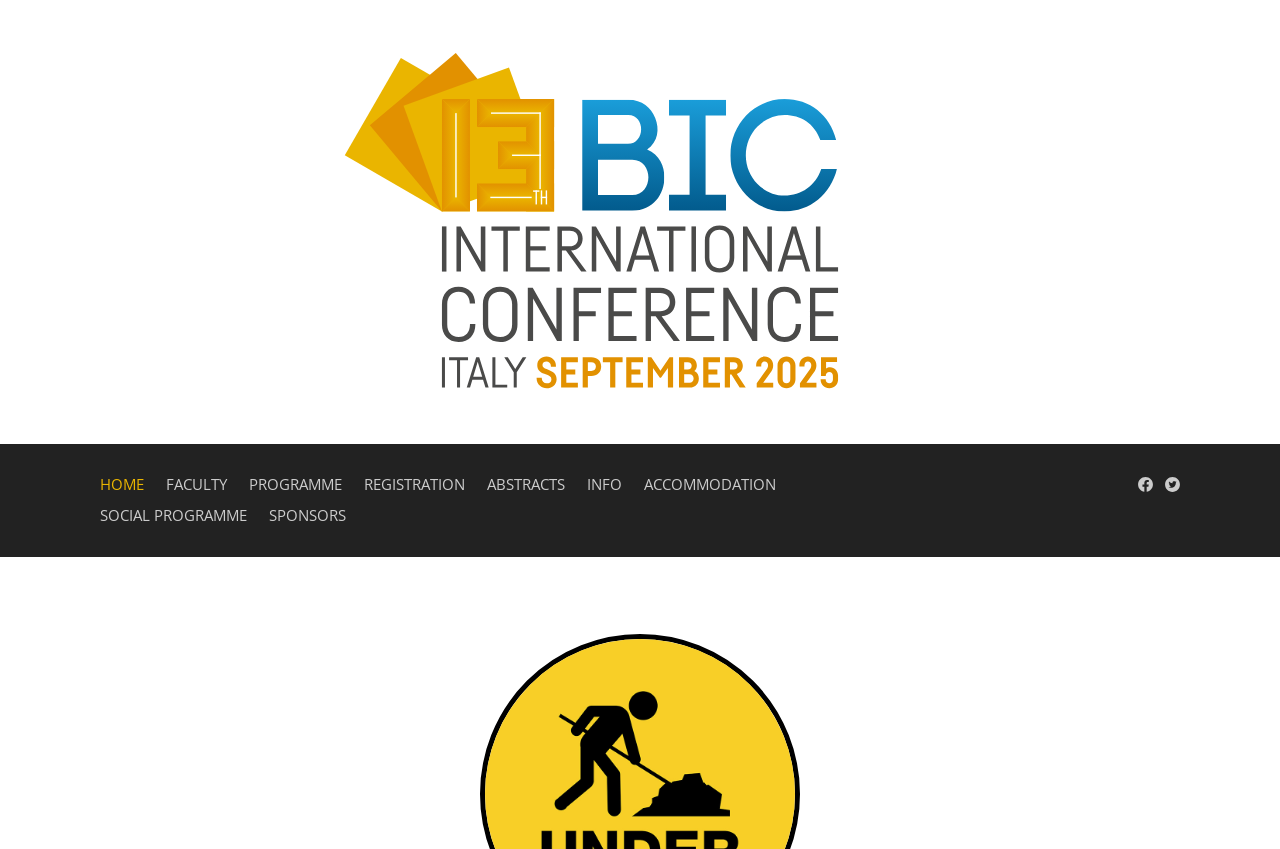Provide the bounding box coordinates for the area that should be clicked to complete the instruction: "register for the conference".

[0.284, 0.562, 0.363, 0.589]